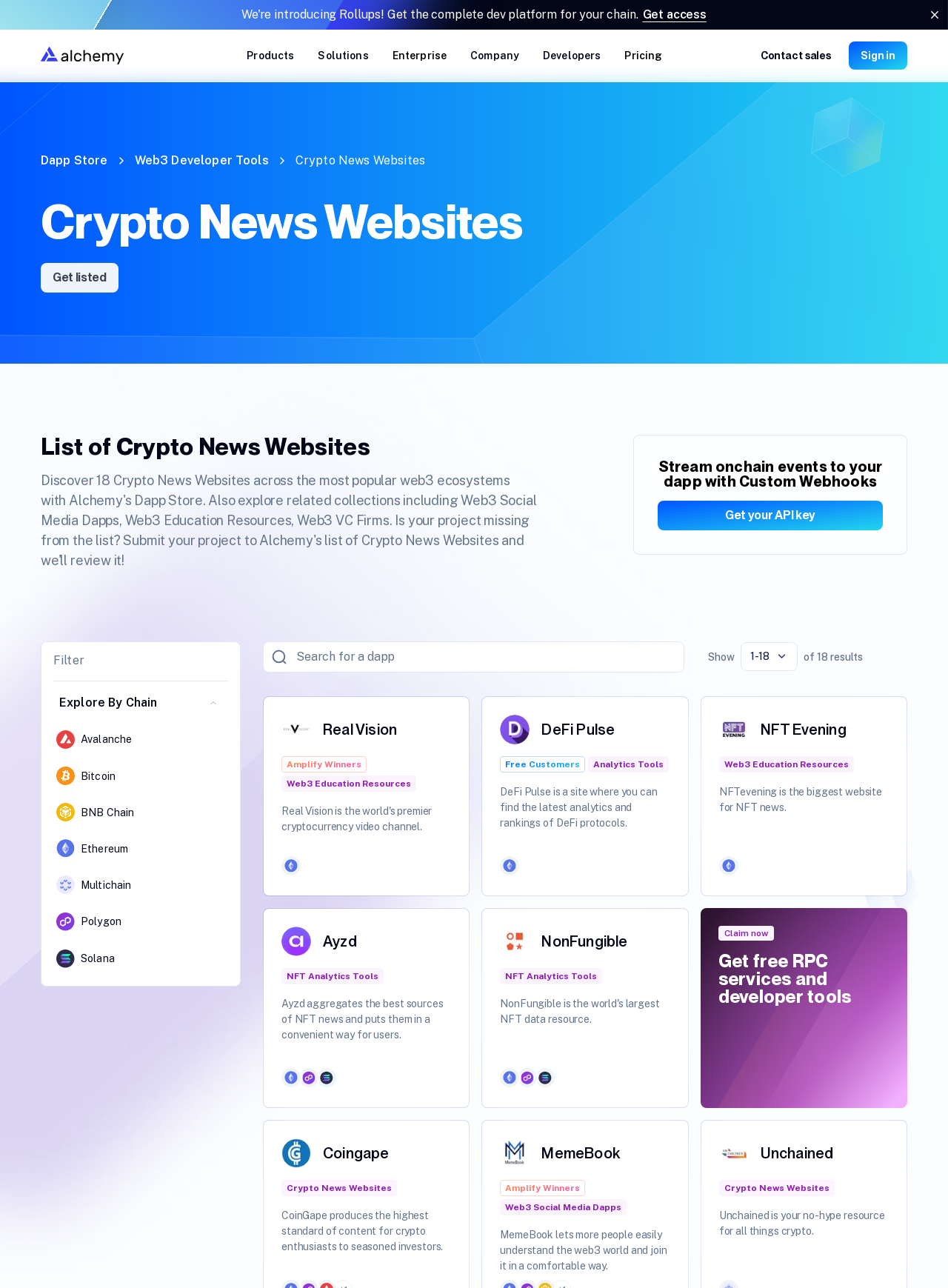What is the name of the product for building any NFT app?
Answer briefly with a single word or phrase based on the image.

NFT API